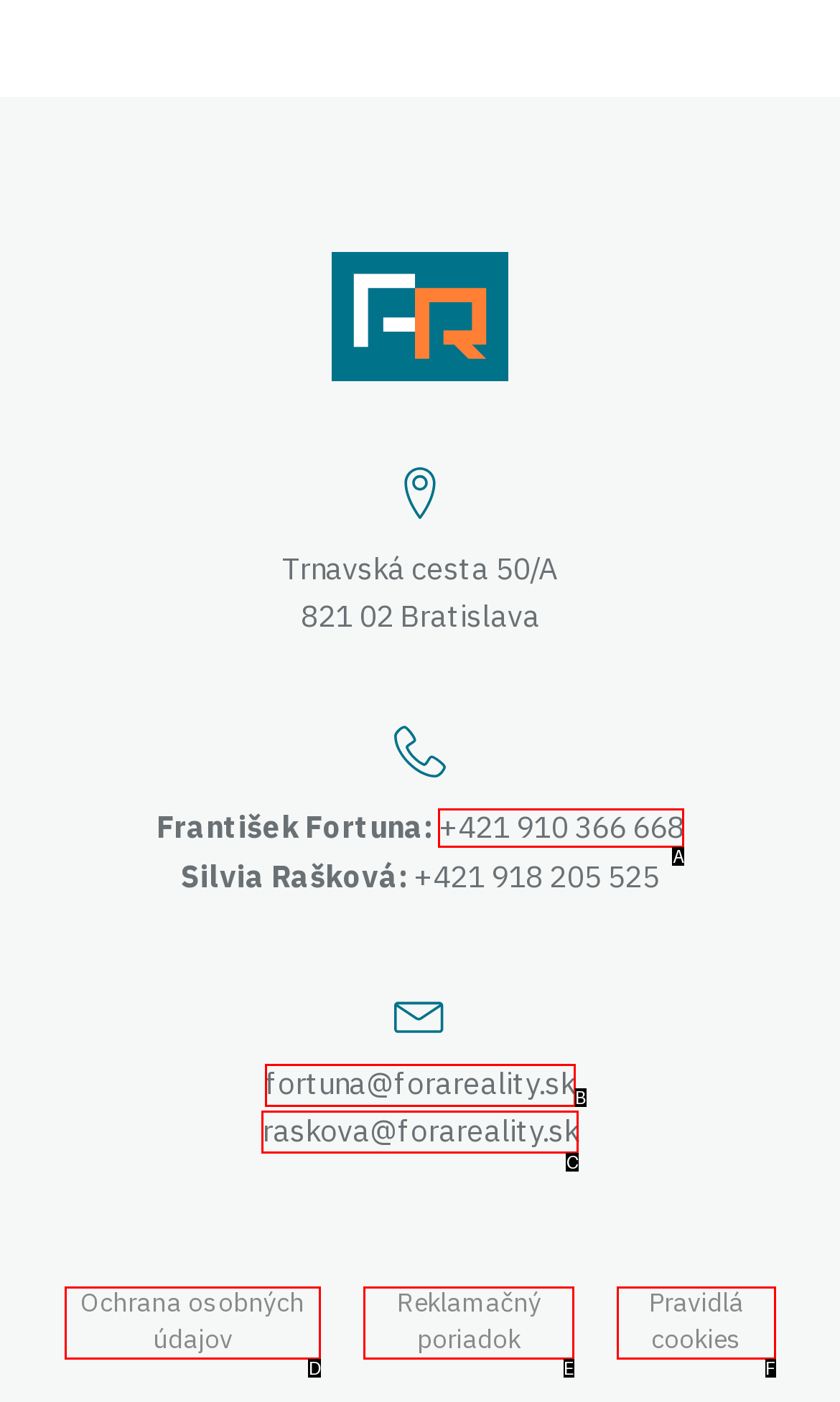Identify the option that corresponds to: name="s" placeholder="Search …" title="Search for:"
Respond with the corresponding letter from the choices provided.

None